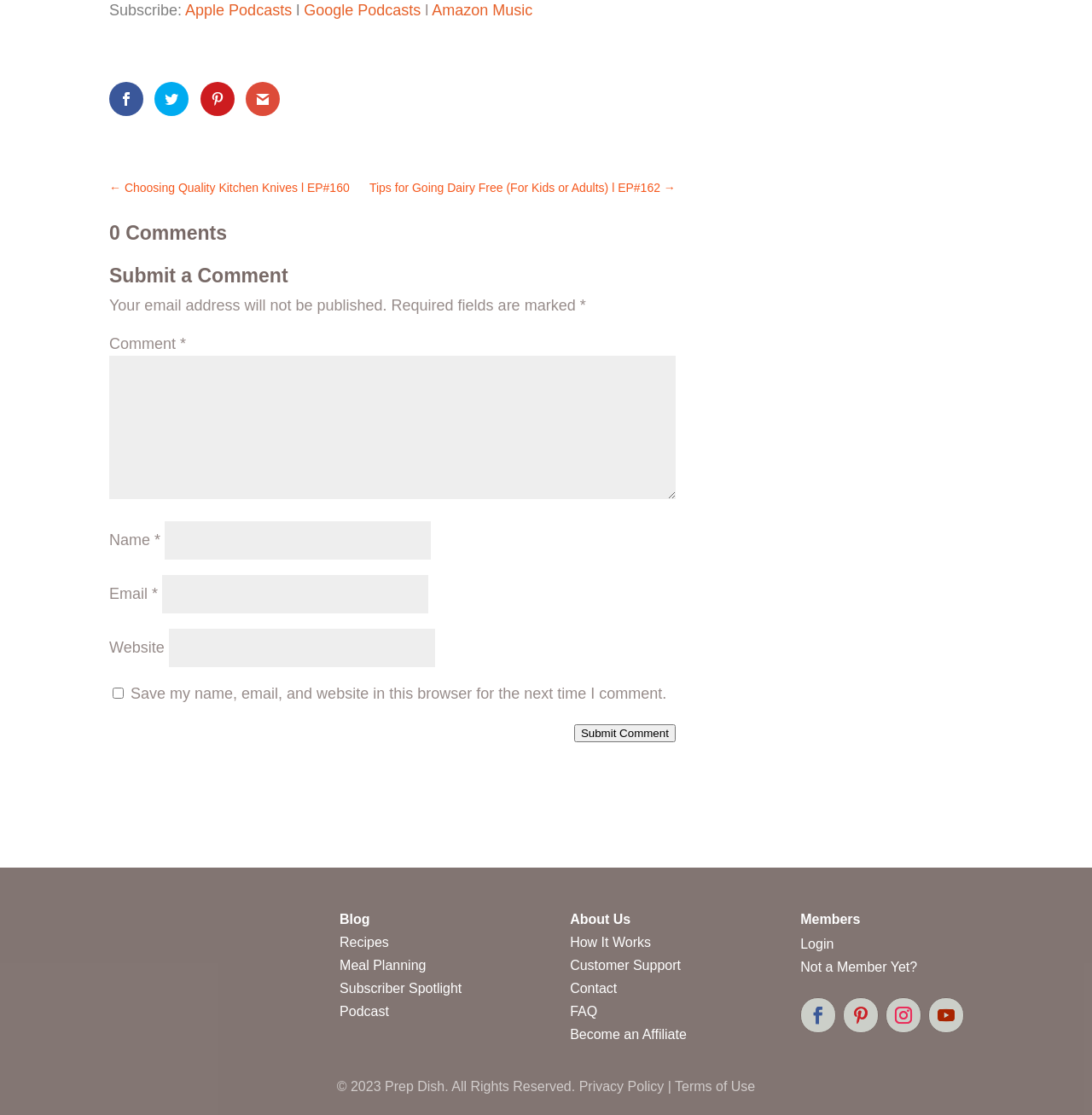Using the provided element description "parent_node: Comment * name="comment"", determine the bounding box coordinates of the UI element.

[0.1, 0.319, 0.619, 0.448]